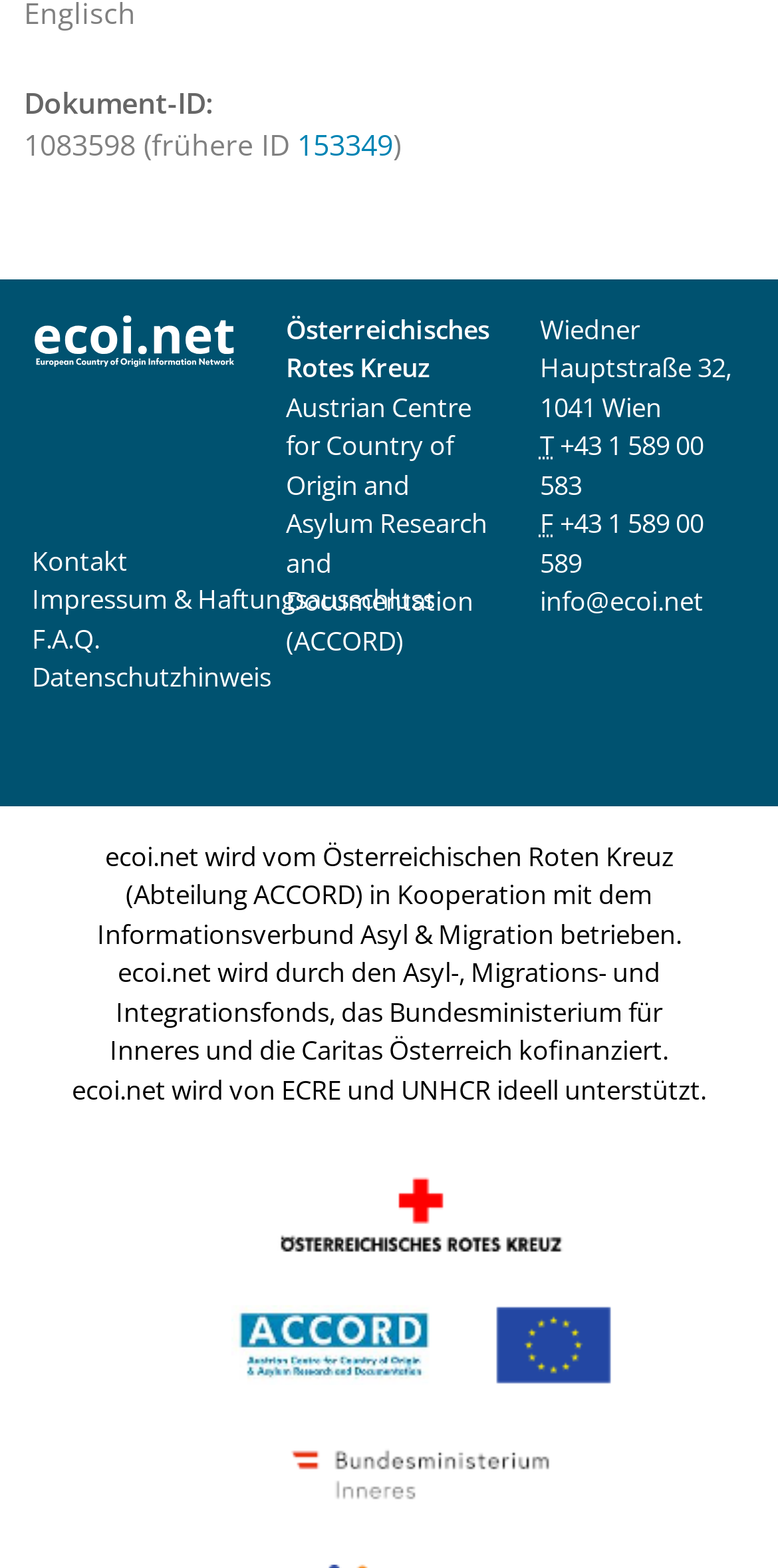Find the bounding box coordinates of the clickable element required to execute the following instruction: "check the Datenschutzhinweis". Provide the coordinates as four float numbers between 0 and 1, i.e., [left, top, right, bottom].

[0.041, 0.42, 0.349, 0.443]